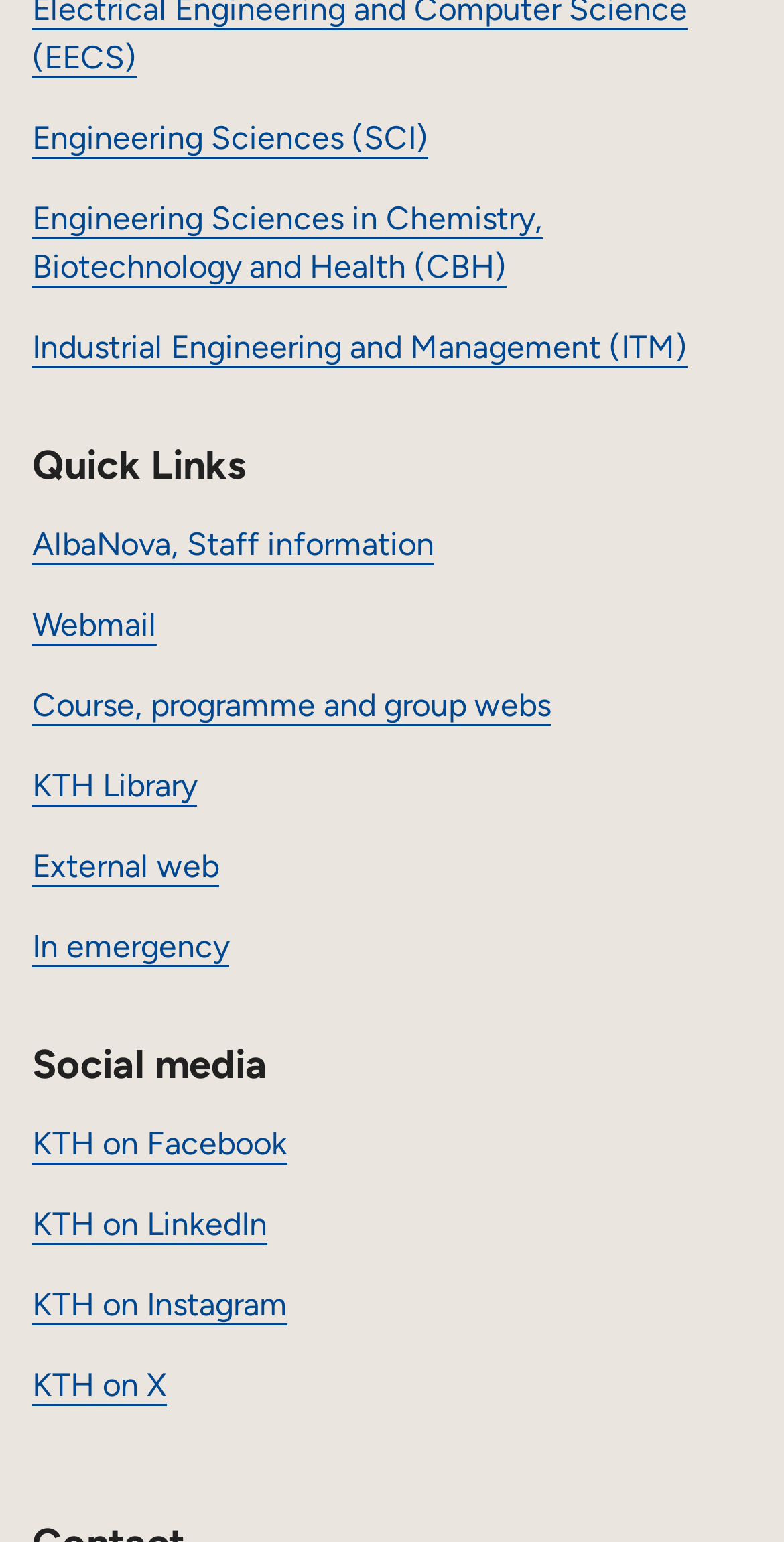How many links are under Quick Links?
Refer to the image and offer an in-depth and detailed answer to the question.

I counted the number of links under the 'Quick Links' heading, which are 'AlbaNova, Staff information', 'Webmail', 'Course, programme and group webs', 'KTH Library', 'External web', 'In emergency', and 'Social media'. There are 7 links in total.